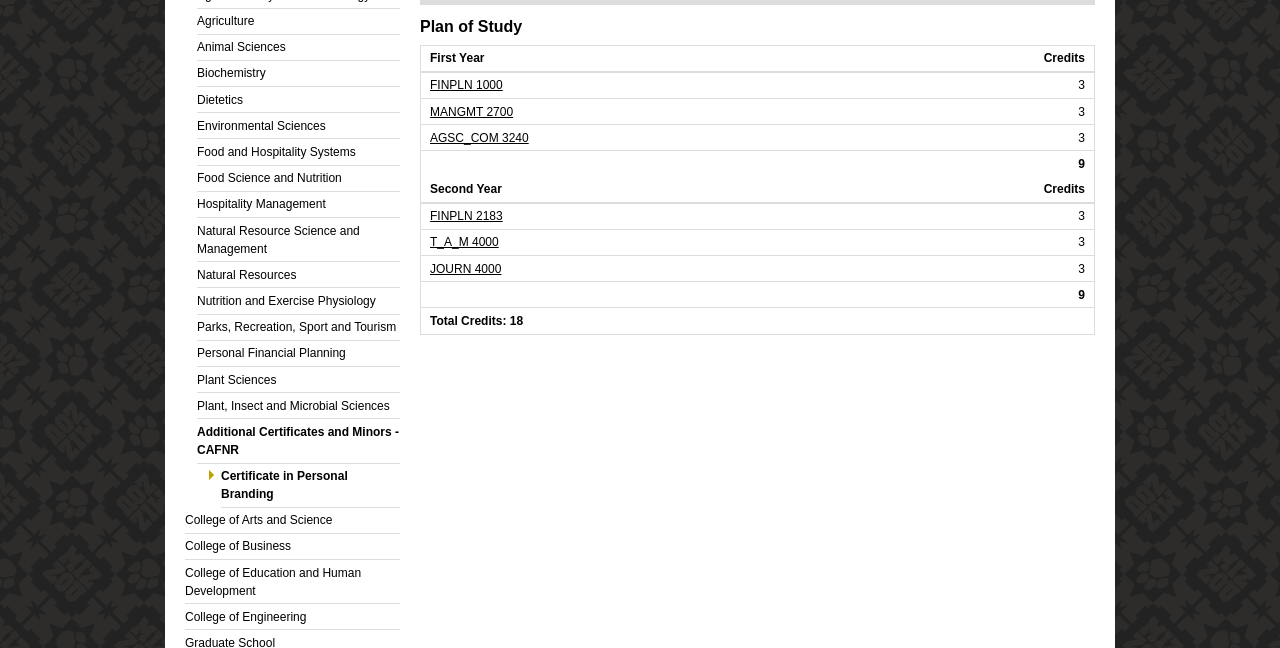Using the element description provided, determine the bounding box coordinates in the format (top-left x, top-left y, bottom-right x, bottom-right y). Ensure that all values are floating point numbers between 0 and 1. Element description: Environmental Sciences

[0.154, 0.175, 0.312, 0.215]